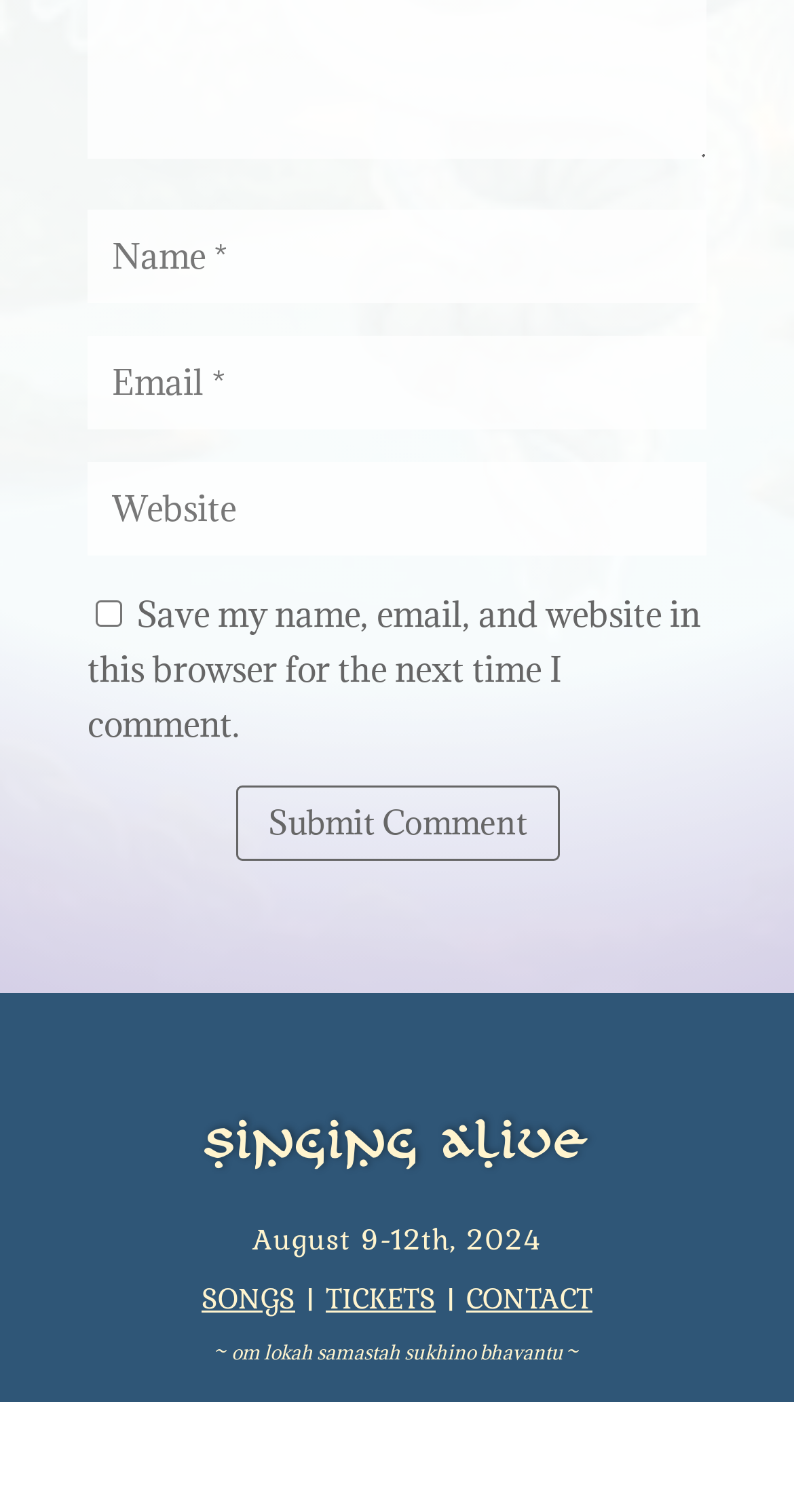Provide a one-word or short-phrase response to the question:
What is the text above the navigation menu?

Singing Alive